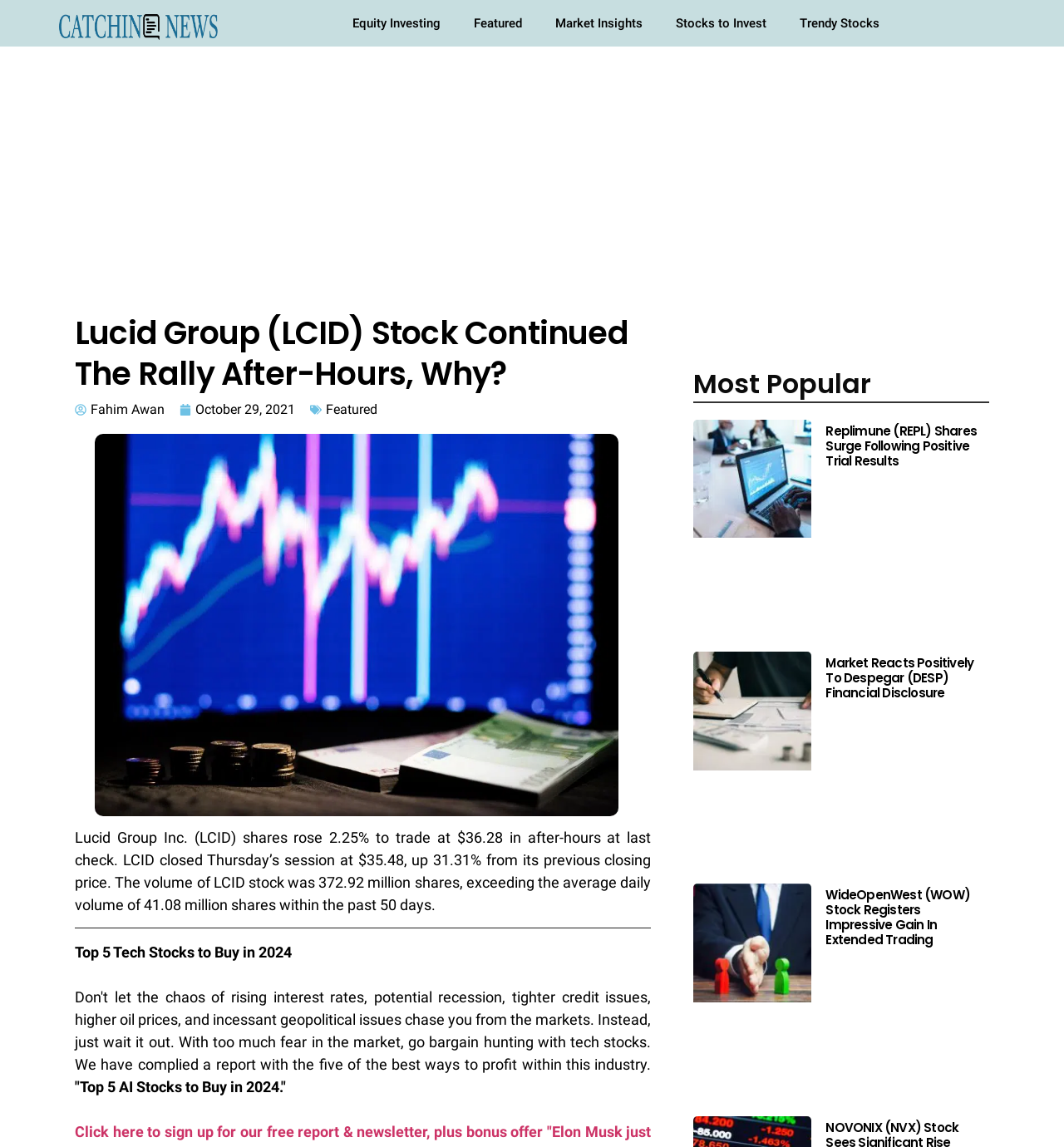What is the category of the article?
Refer to the image and provide a detailed answer to the question.

The answer can be found by looking at the link elements that contain the categories. The link element with the text 'Featured' is located above the main heading and indicates that the article belongs to the 'Featured' category.